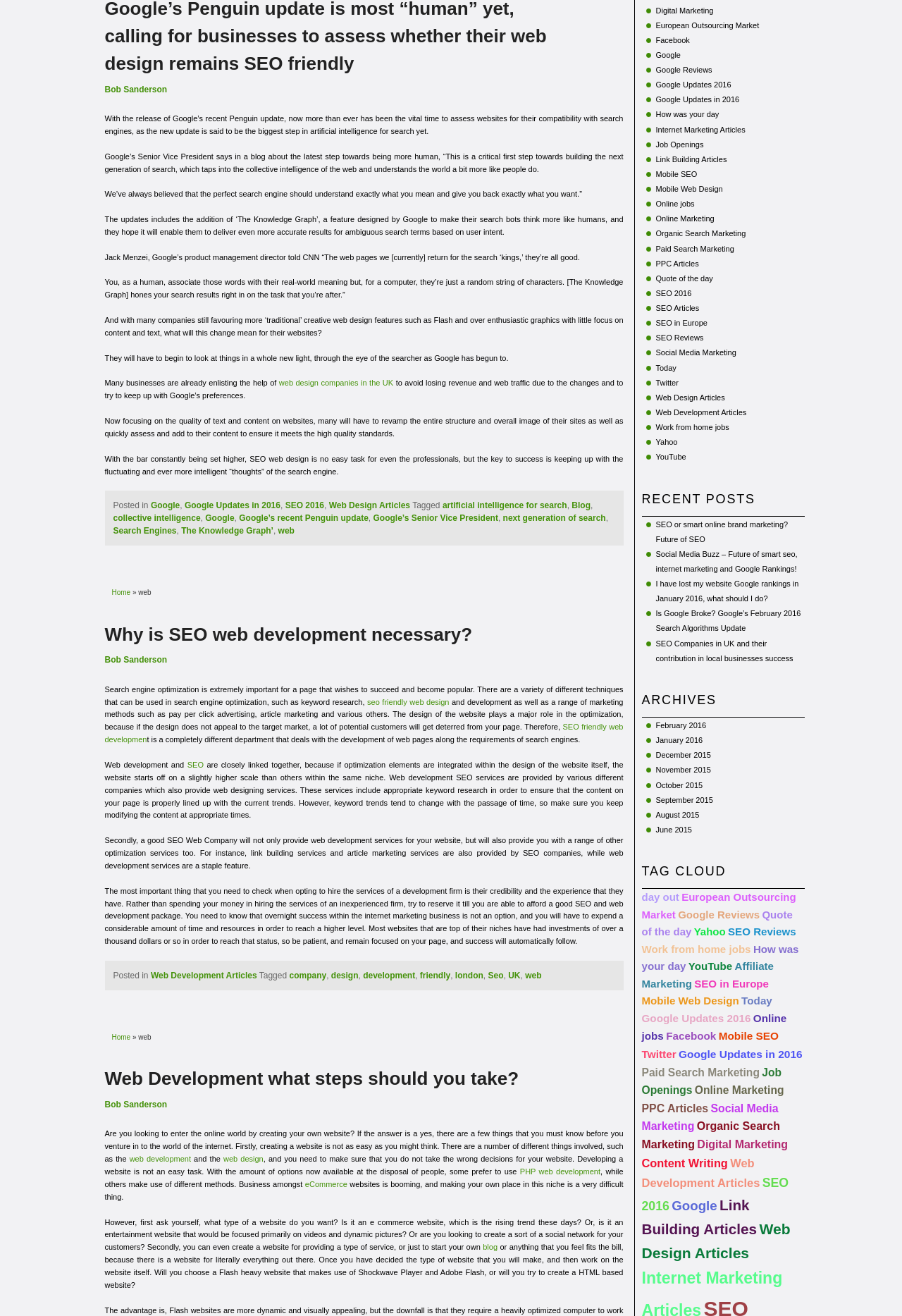From the webpage screenshot, predict the bounding box of the UI element that matches this description: "YouTube".

[0.763, 0.73, 0.812, 0.739]